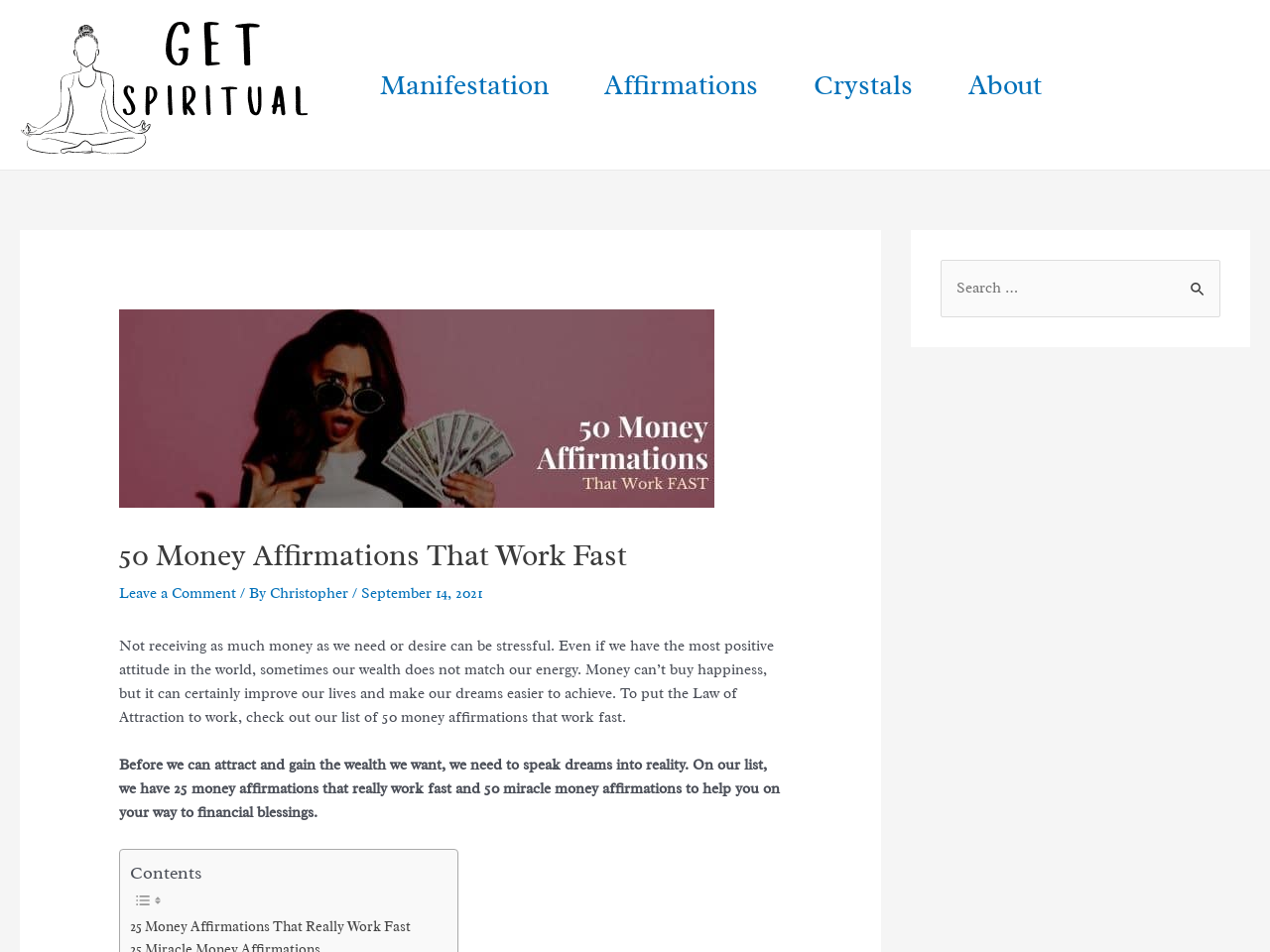Pinpoint the bounding box coordinates of the element you need to click to execute the following instruction: "Read the article by Christopher". The bounding box should be represented by four float numbers between 0 and 1, in the format [left, top, right, bottom].

[0.213, 0.614, 0.277, 0.633]